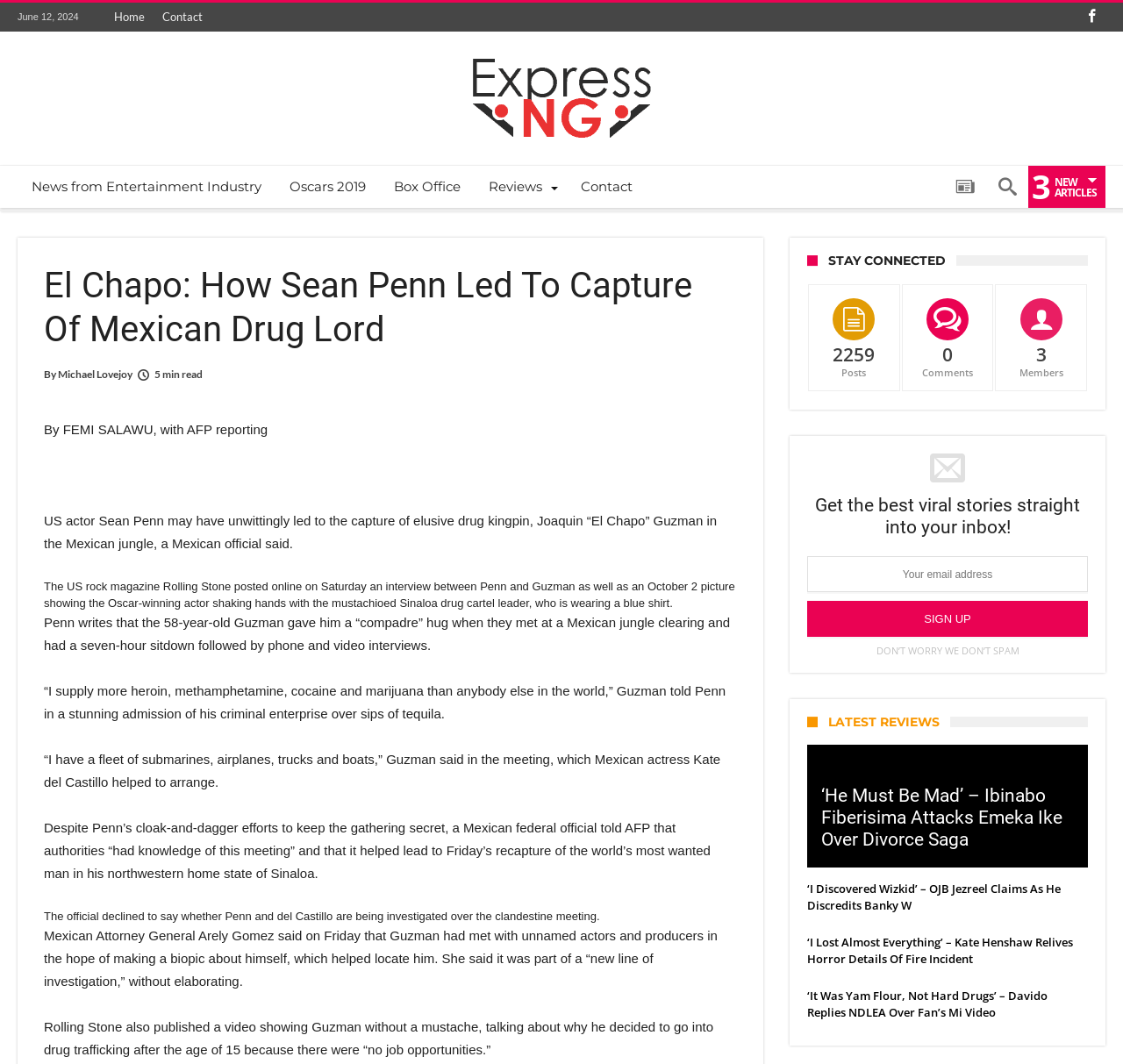Locate the bounding box of the UI element defined by this description: "Reviews". The coordinates should be given as four float numbers between 0 and 1, formatted as [left, top, right, bottom].

[0.423, 0.156, 0.505, 0.195]